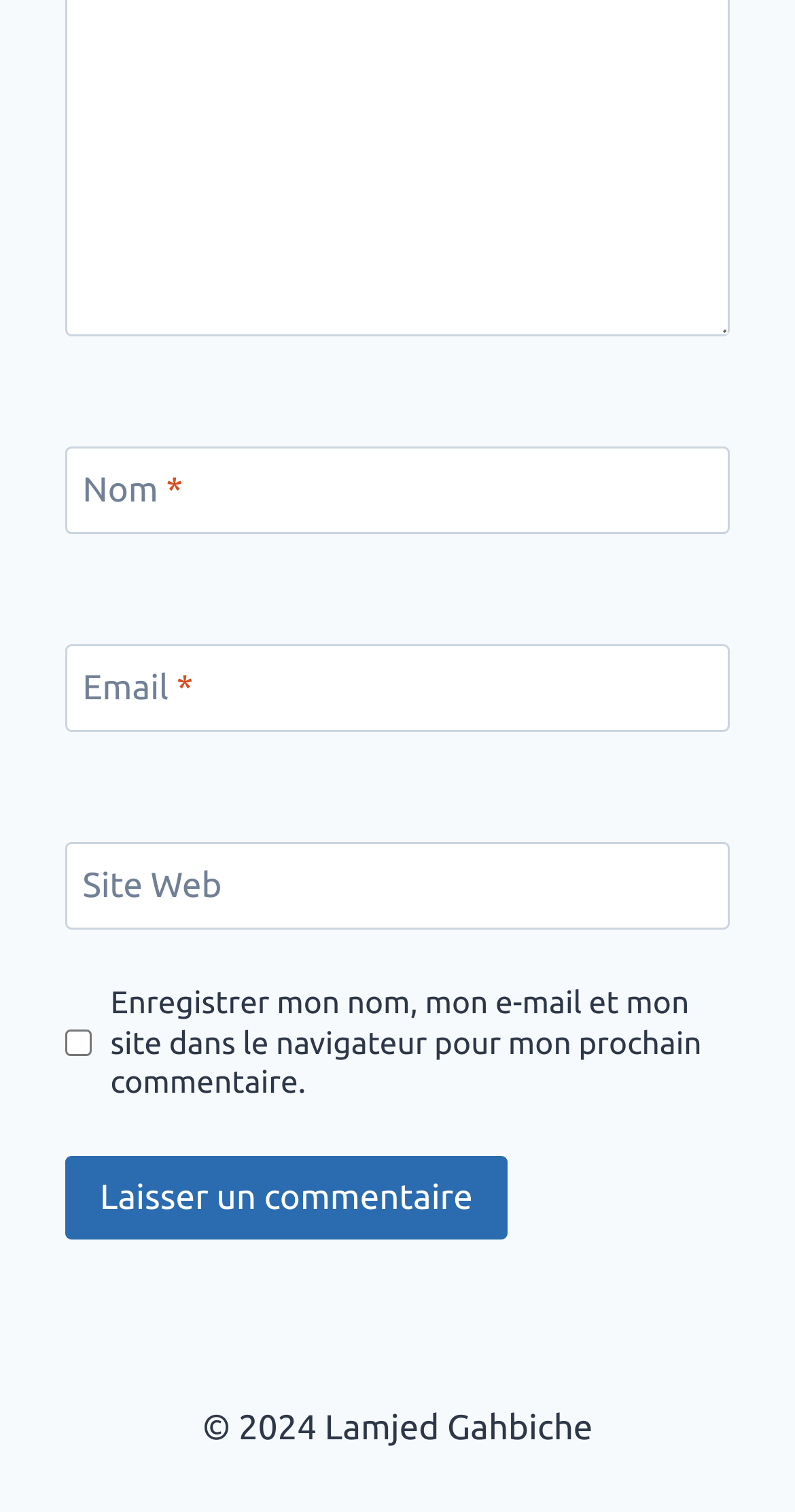Using the elements shown in the image, answer the question comprehensively: How many textboxes are required?

There are three textboxes on the webpage: 'Nom', 'Email', and 'Site Web'. The 'Nom' and 'Email' textboxes are marked as required, while the 'Site Web' textbox is not.